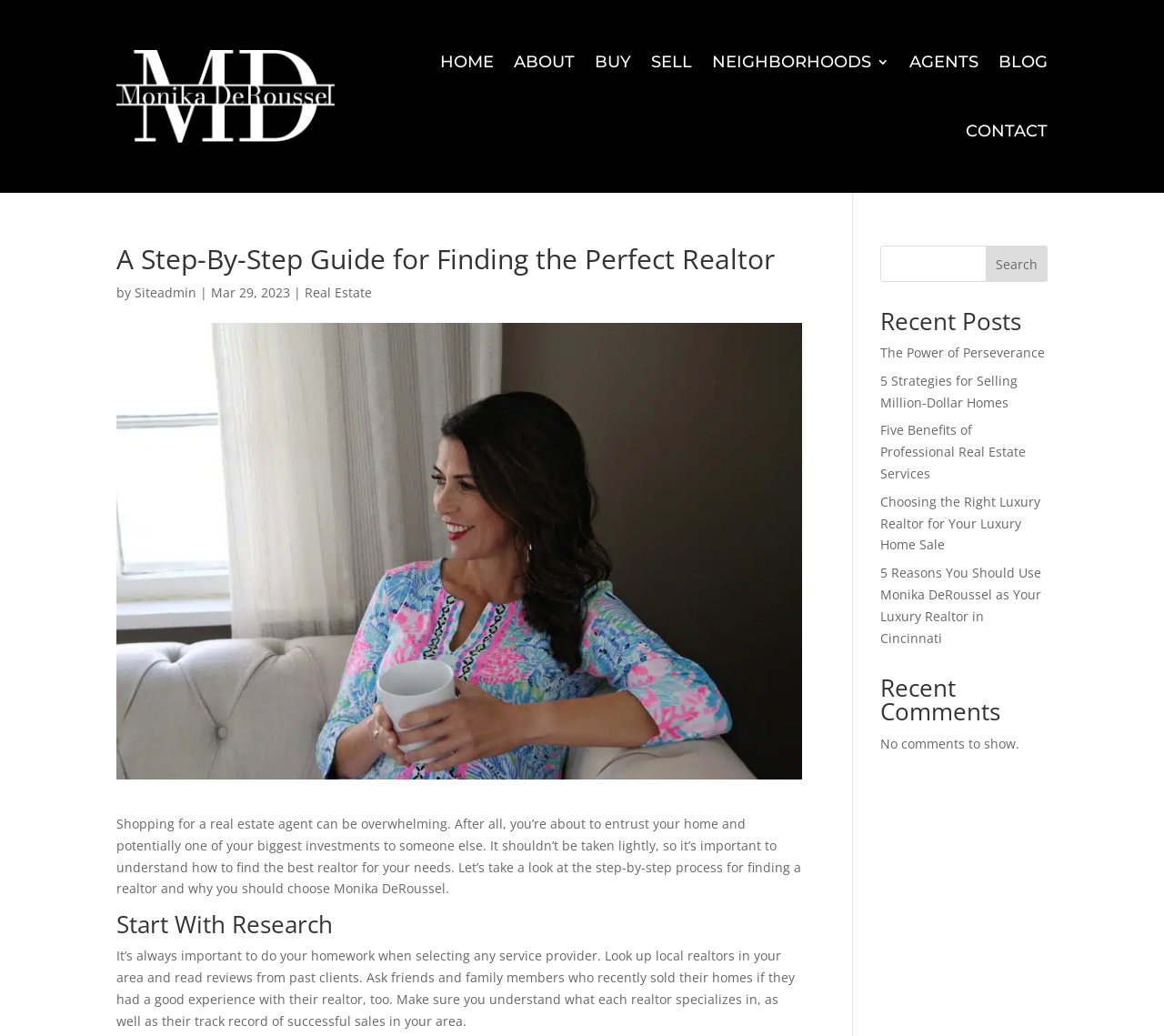Analyze the image and deliver a detailed answer to the question: What is the purpose of the search box?

The search box is likely intended for searching local realtors, as the webpage is about finding a realtor and provides information on how to research and select a suitable one. The search box is placed prominently on the webpage, suggesting that it is a key feature for users to find relevant information.